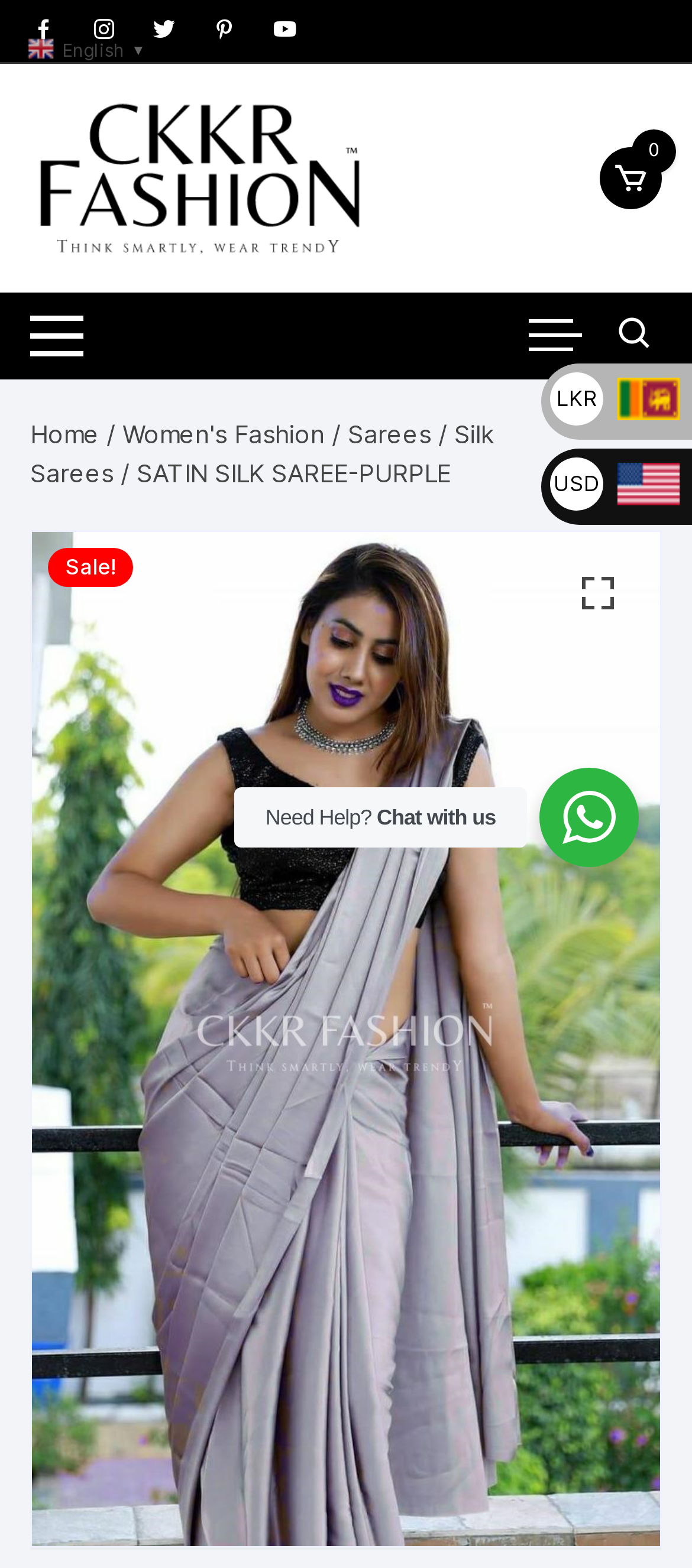Respond to the following question with a brief word or phrase:
What is the navigation section on the webpage?

Breadcrumb